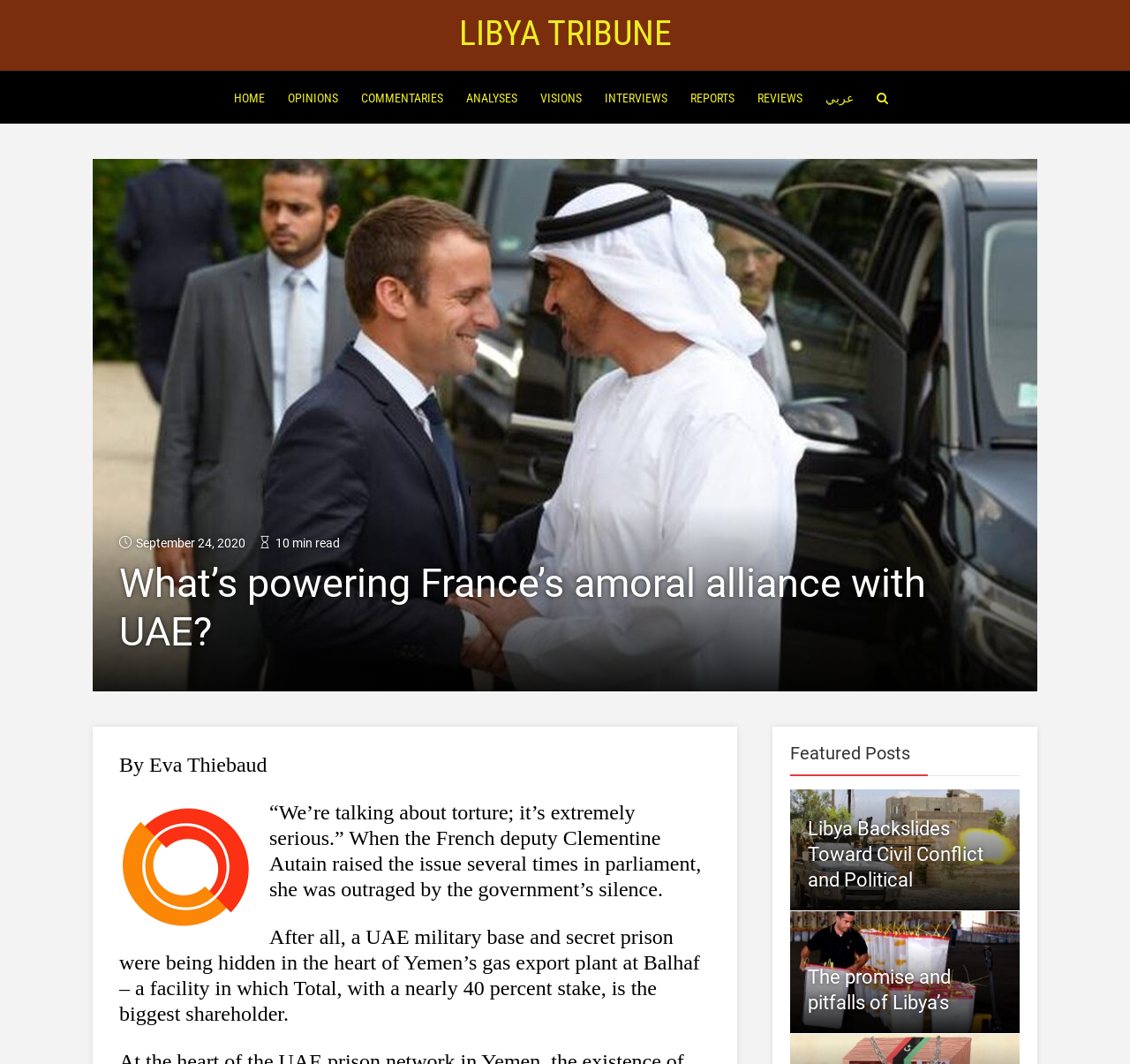Please identify and generate the text content of the webpage's main heading.

What’s powering France’s amoral alliance with UAE?